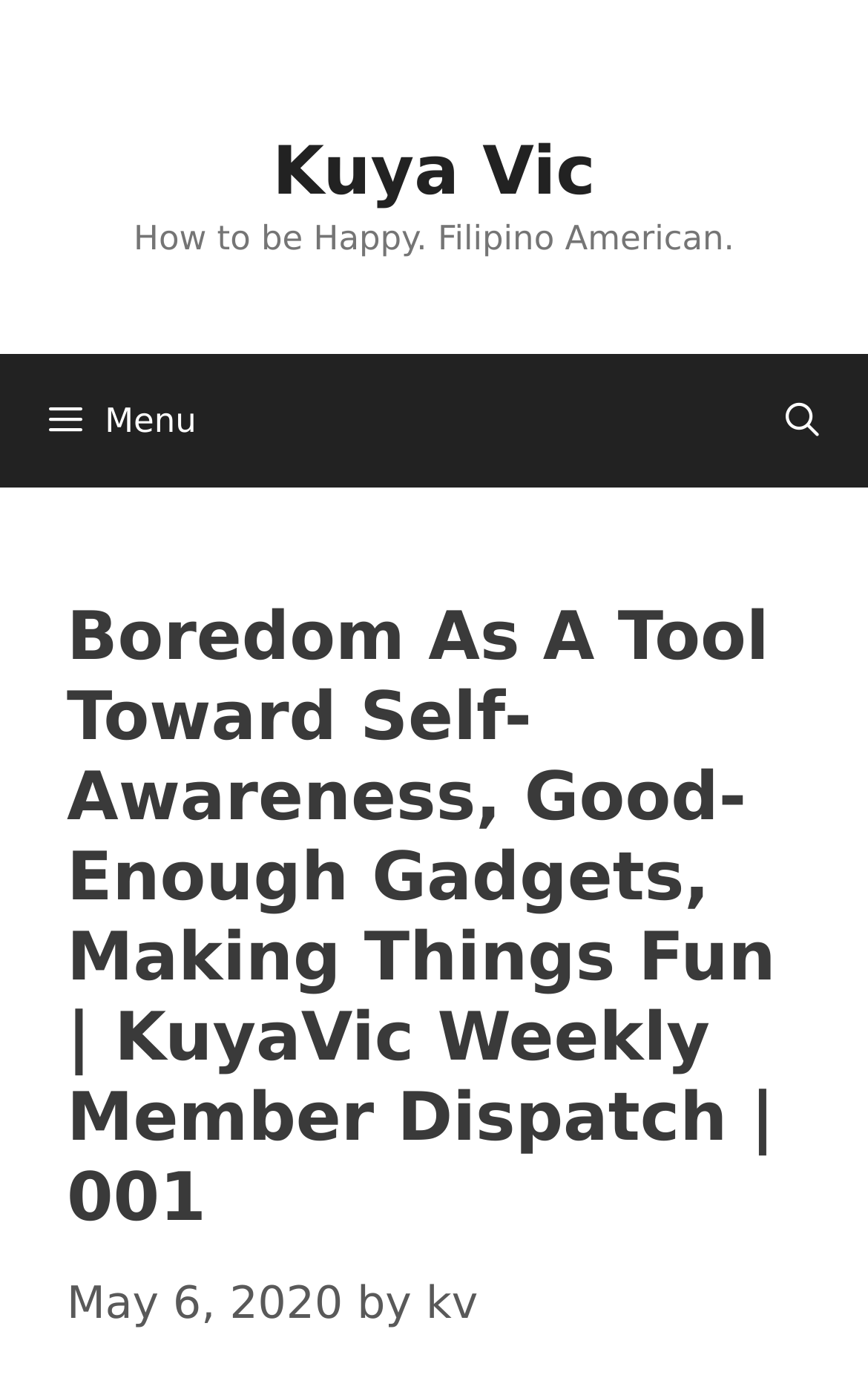Find the primary header on the webpage and provide its text.

Boredom As A Tool Toward Self-Awareness, Good-Enough Gadgets, Making Things Fun | KuyaVic Weekly Member Dispatch | 001